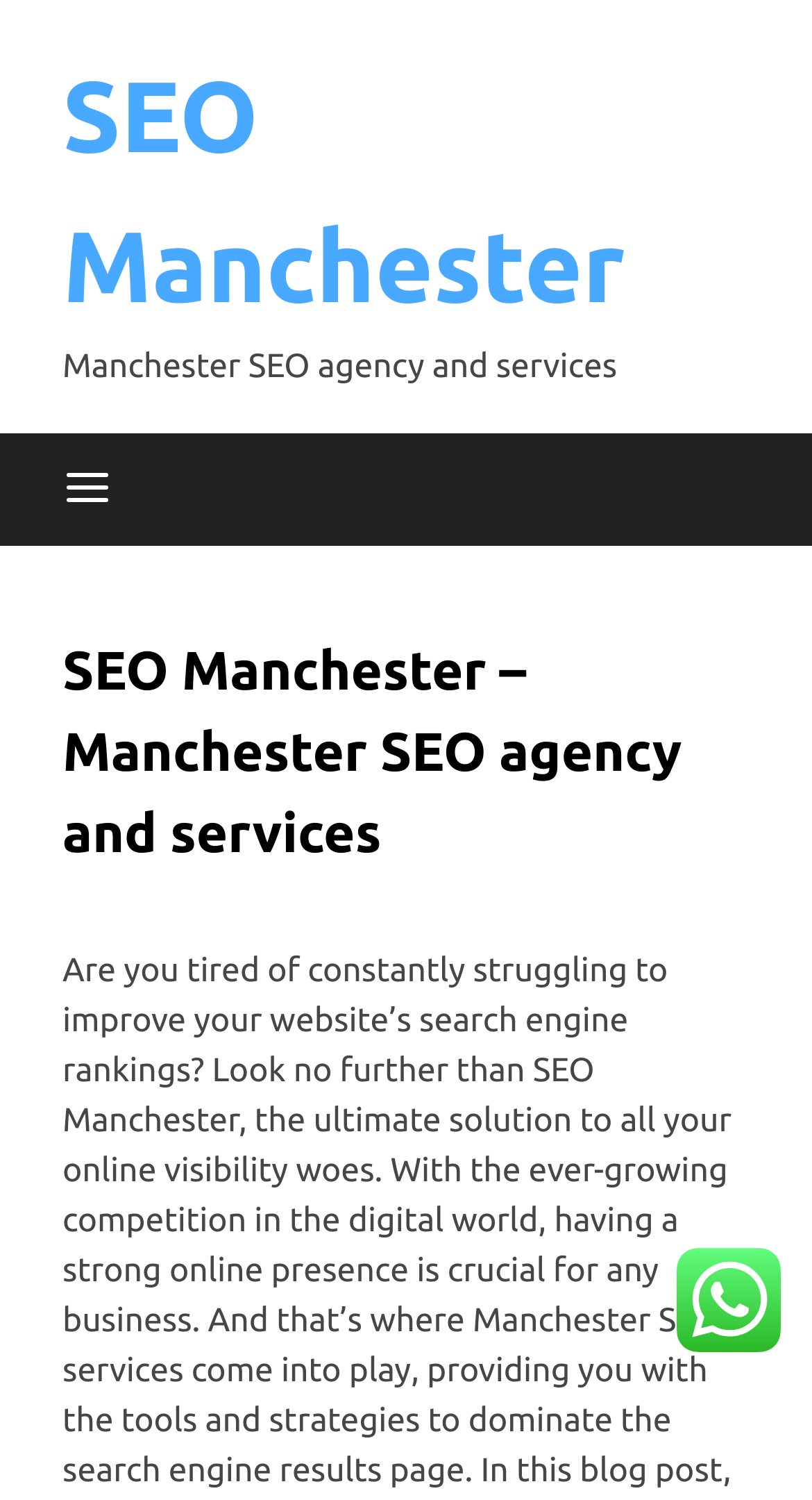Using the element description SEO Manchester, predict the bounding box coordinates for the UI element. Provide the coordinates in (top-left x, top-left y, bottom-right x, bottom-right y) format with values ranging from 0 to 1.

[0.077, 0.04, 0.77, 0.215]